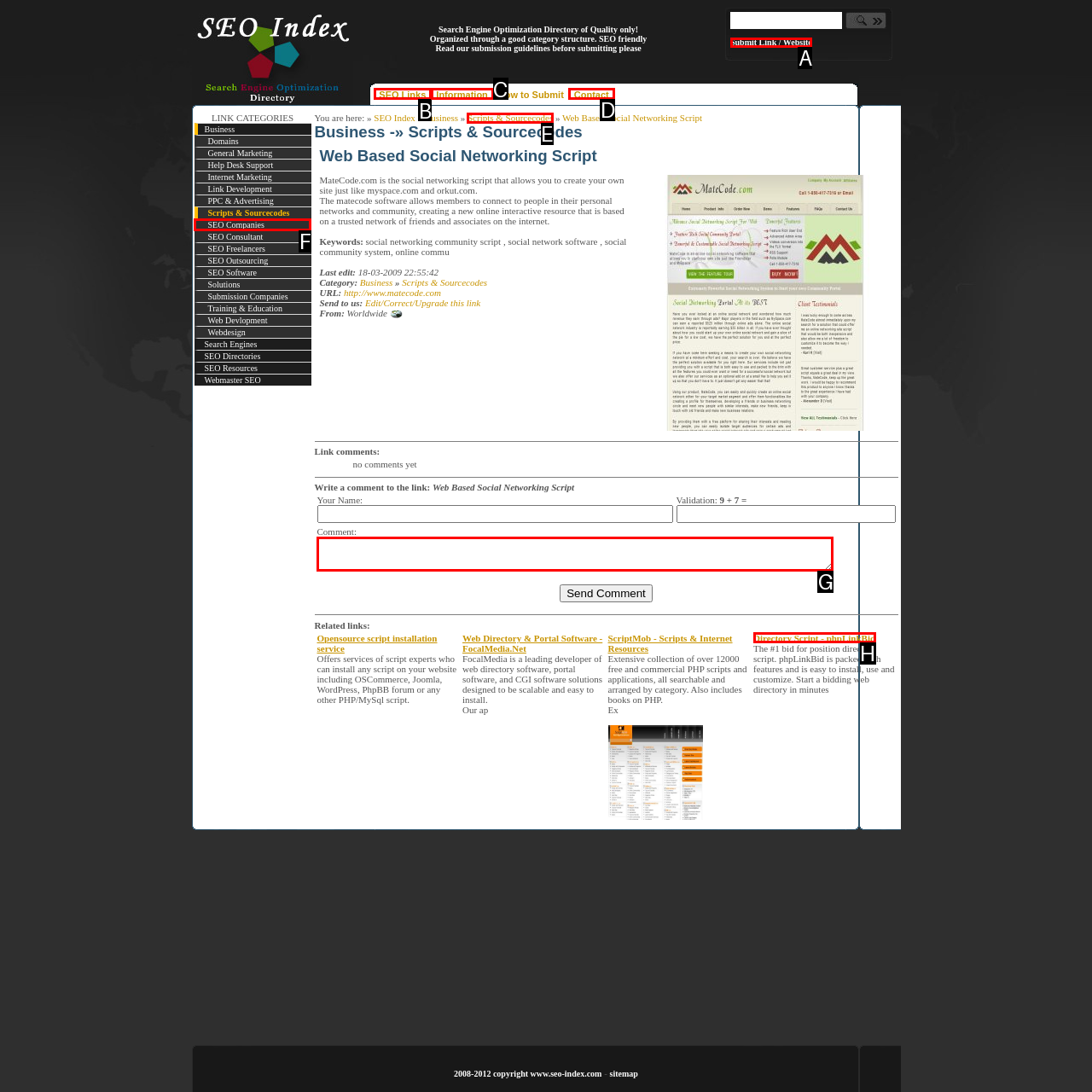Select the HTML element to finish the task: Contact the webmaster Reply with the letter of the correct option.

D